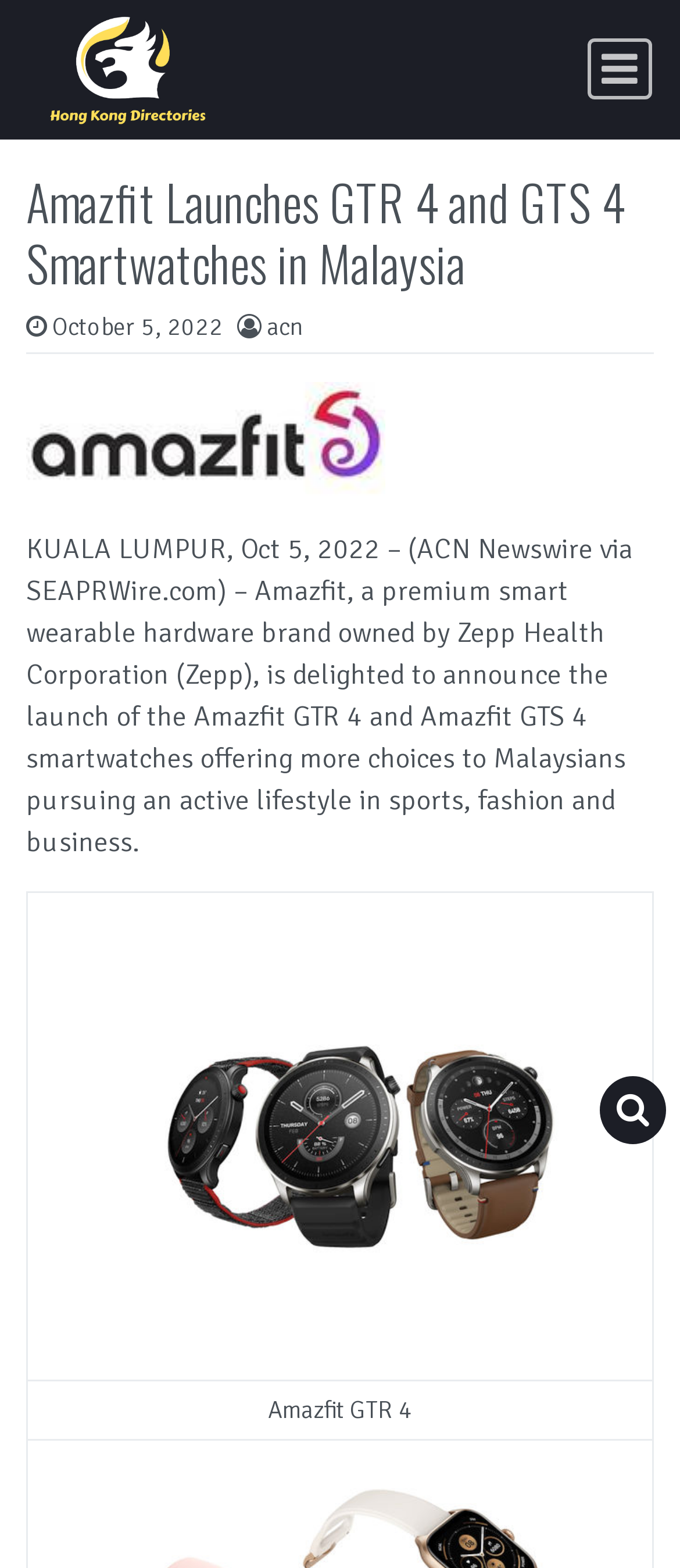Please respond in a single word or phrase: 
What is the name of the company that owns Amazfit?

Zepp Health Corporation